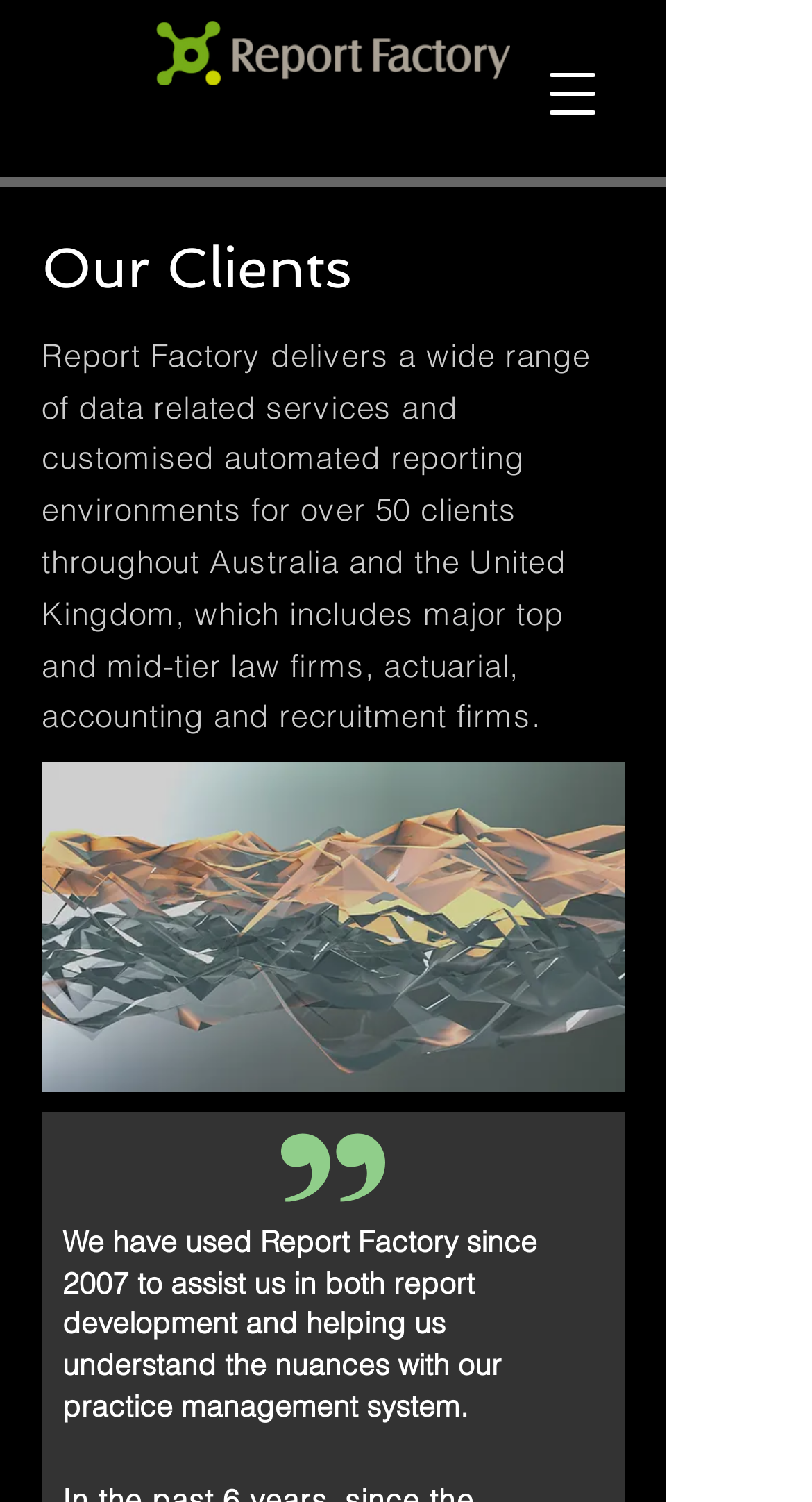Provide the bounding box coordinates of the HTML element this sentence describes: "aria-label="Open navigation menu"". The bounding box coordinates consist of four float numbers between 0 and 1, i.e., [left, top, right, bottom].

[0.641, 0.028, 0.769, 0.097]